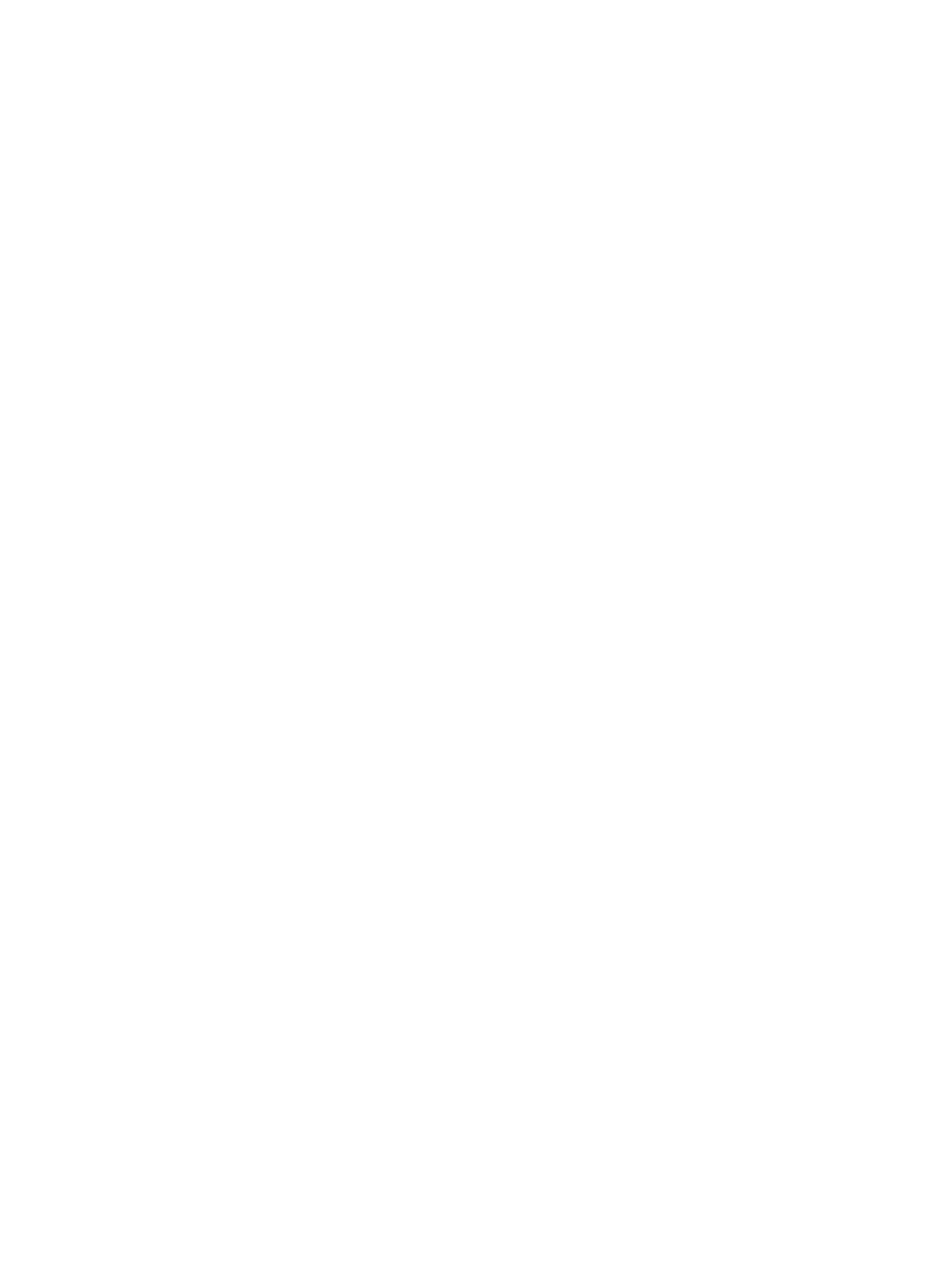What type of content is 'LIBRARY AND ARCHIVES CANADA SCHOLAR AWARDS'?
Look at the image and respond to the question as thoroughly as possible.

The question can be answered by looking at the StaticText element with the text 'Documentary-Based / Promotional / Scripted' which is a sibling of the link element with the text 'LIBRARY AND ARCHIVES CANADA SCHOLAR AWARDS'.